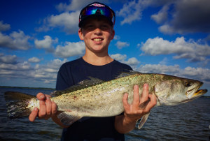Provide a comprehensive description of the image.

A young angler proudly displays a sizable trout, showcasing his catch against a tranquil water backdrop. The boy, wearing a dark blue shirt and a stylish cap, beams with excitement as he holds the fish aloft for the camera. The clear blue sky is dotted with fluffy white clouds, creating a picturesque setting that highlights the joy of fishing. This moment captures the thrill of a successful day out on the water, emphasizing the connection between the young fisherman and the natural beauty surrounding him.